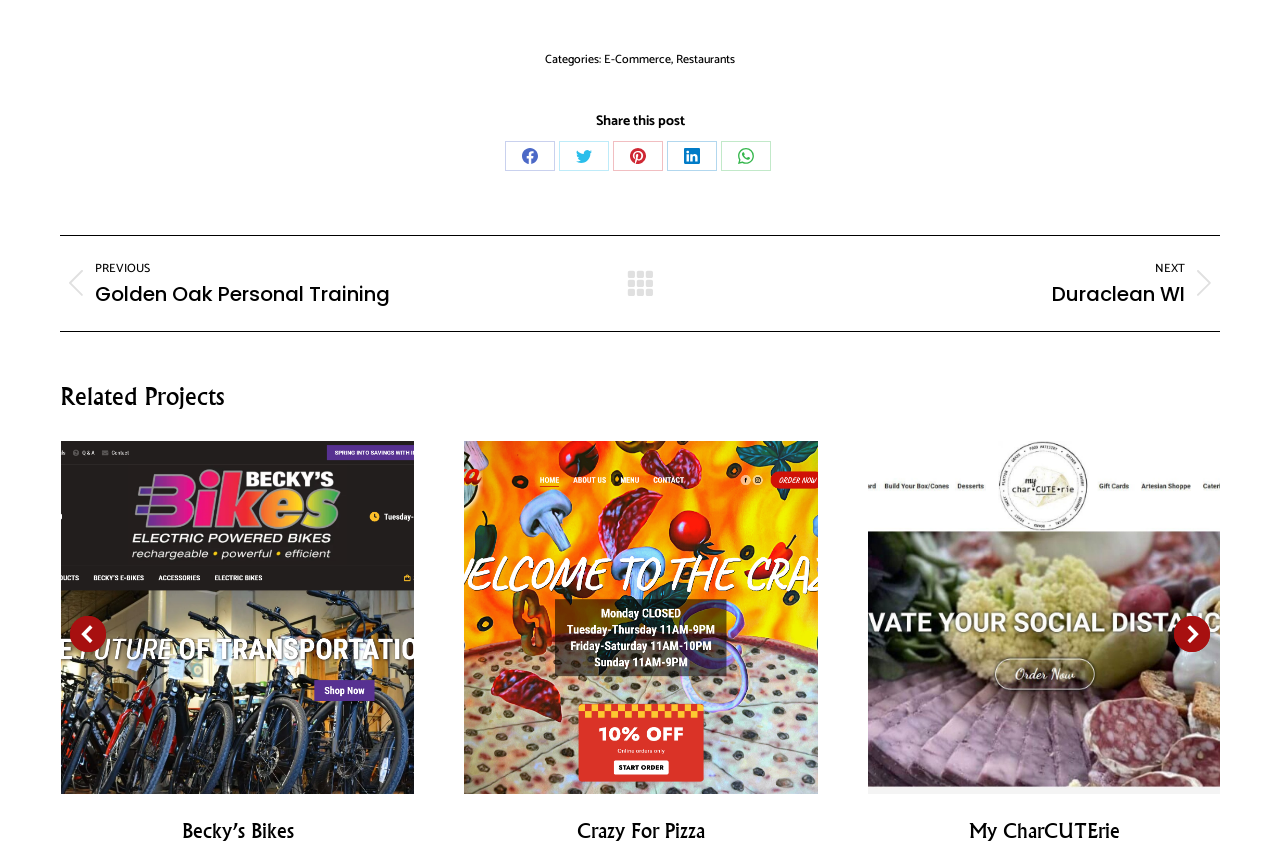Determine the bounding box coordinates of the clickable element necessary to fulfill the instruction: "Click on E-Commerce category". Provide the coordinates as four float numbers within the 0 to 1 range, i.e., [left, top, right, bottom].

[0.472, 0.058, 0.524, 0.08]